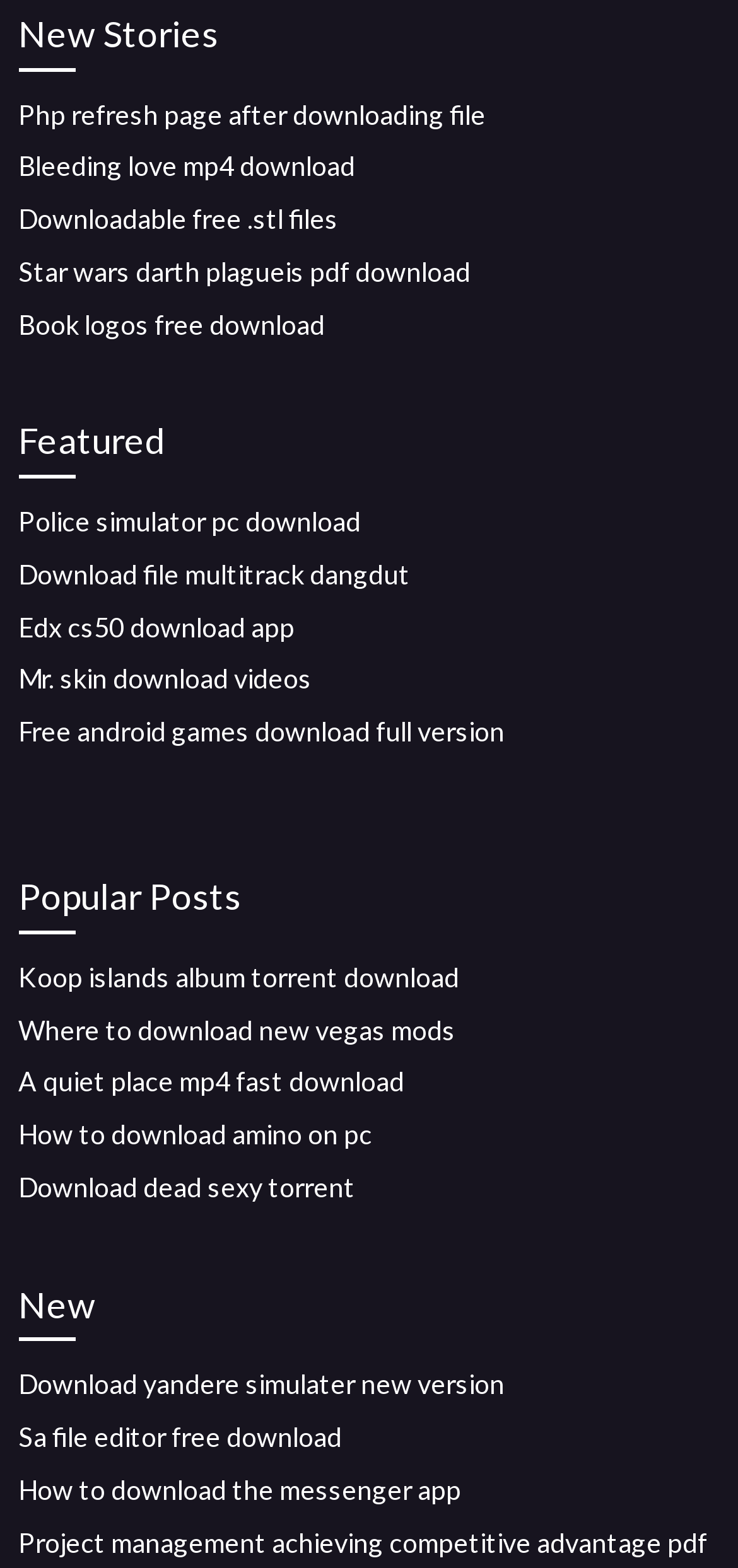What is the category of the links under 'New Stories'?
From the image, respond using a single word or phrase.

Downloads